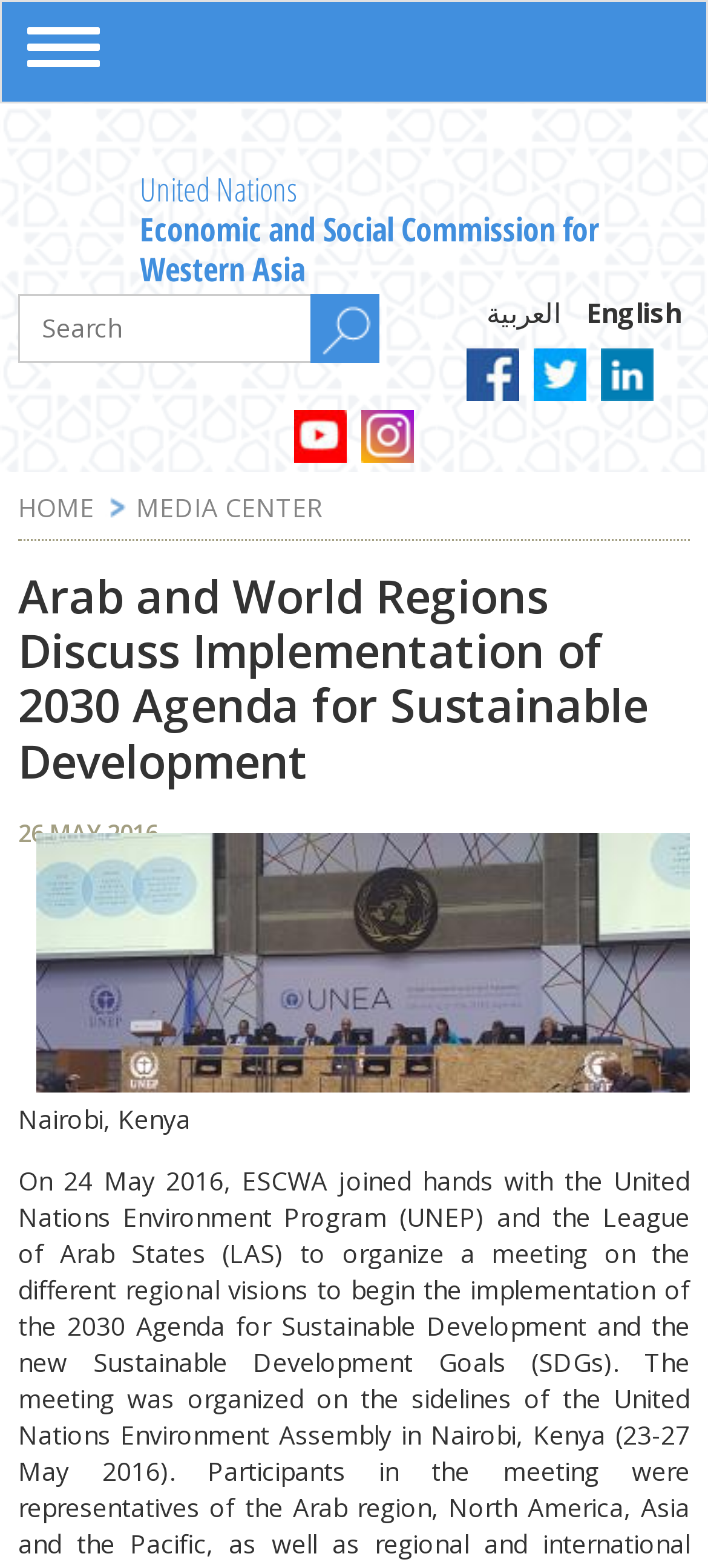Pinpoint the bounding box coordinates of the element to be clicked to execute the instruction: "View Partner company information".

None